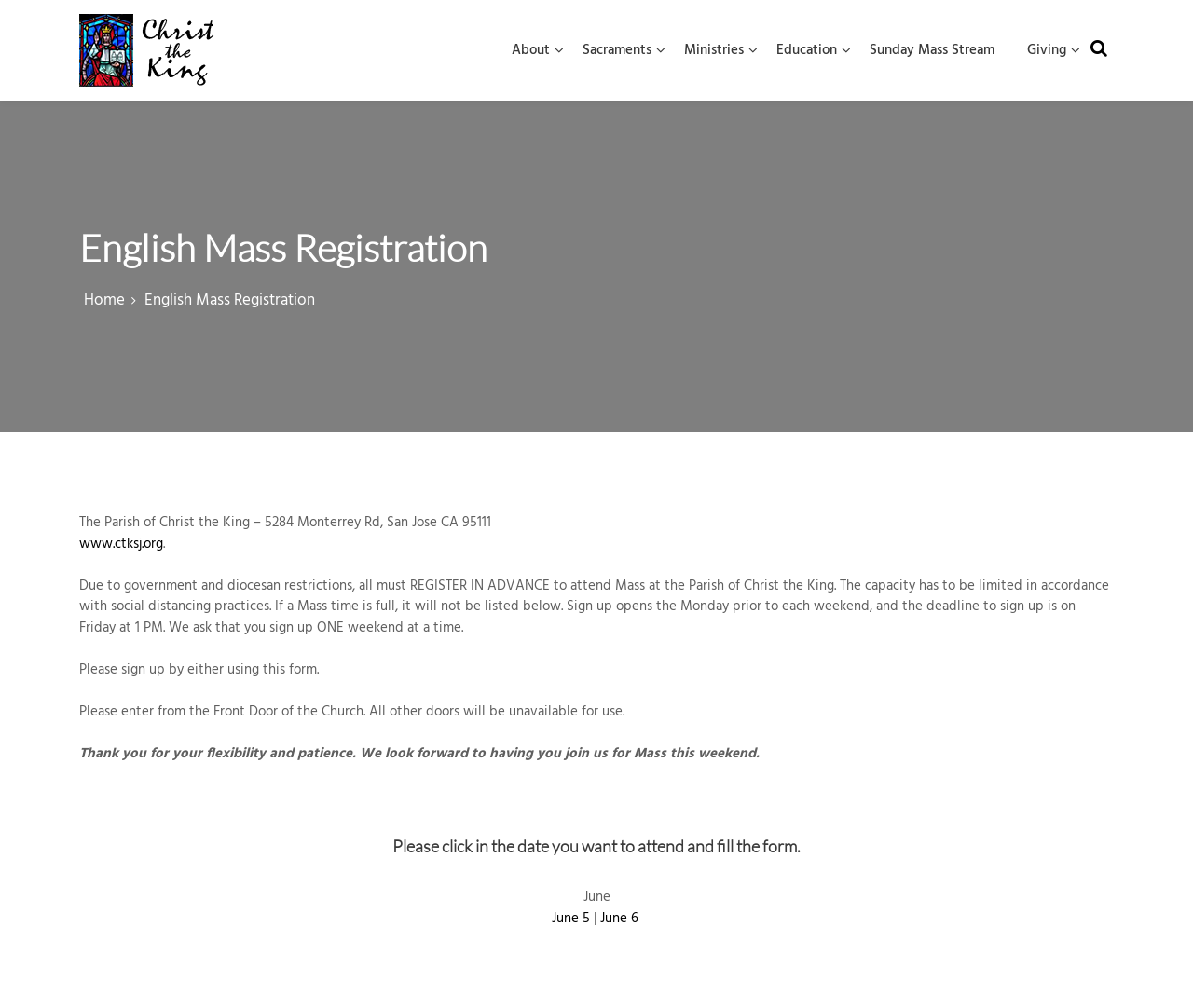Please extract the webpage's main title and generate its text content.

English Mass Registration